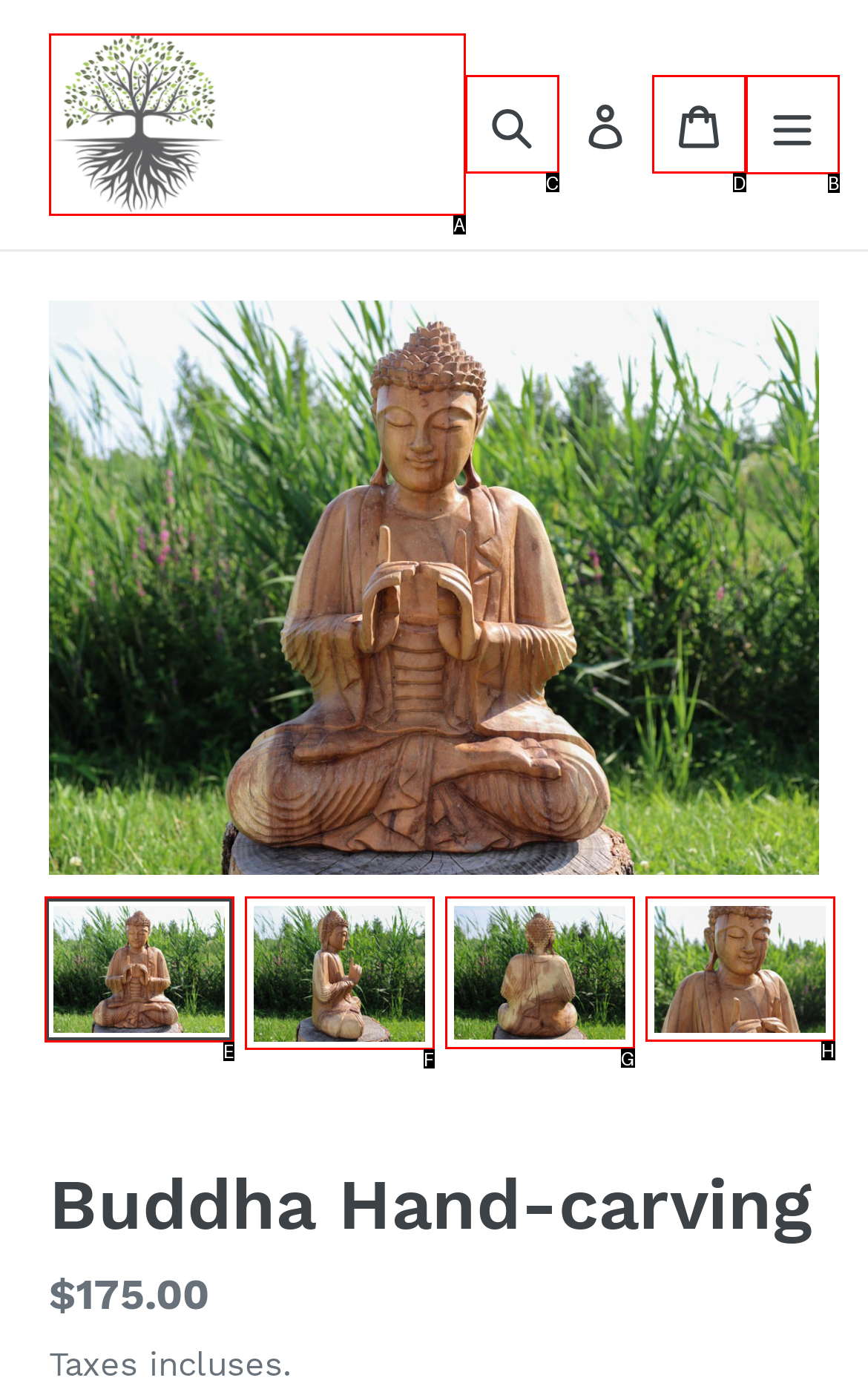Find the correct option to complete this instruction: Open the 'Menu'. Reply with the corresponding letter.

B